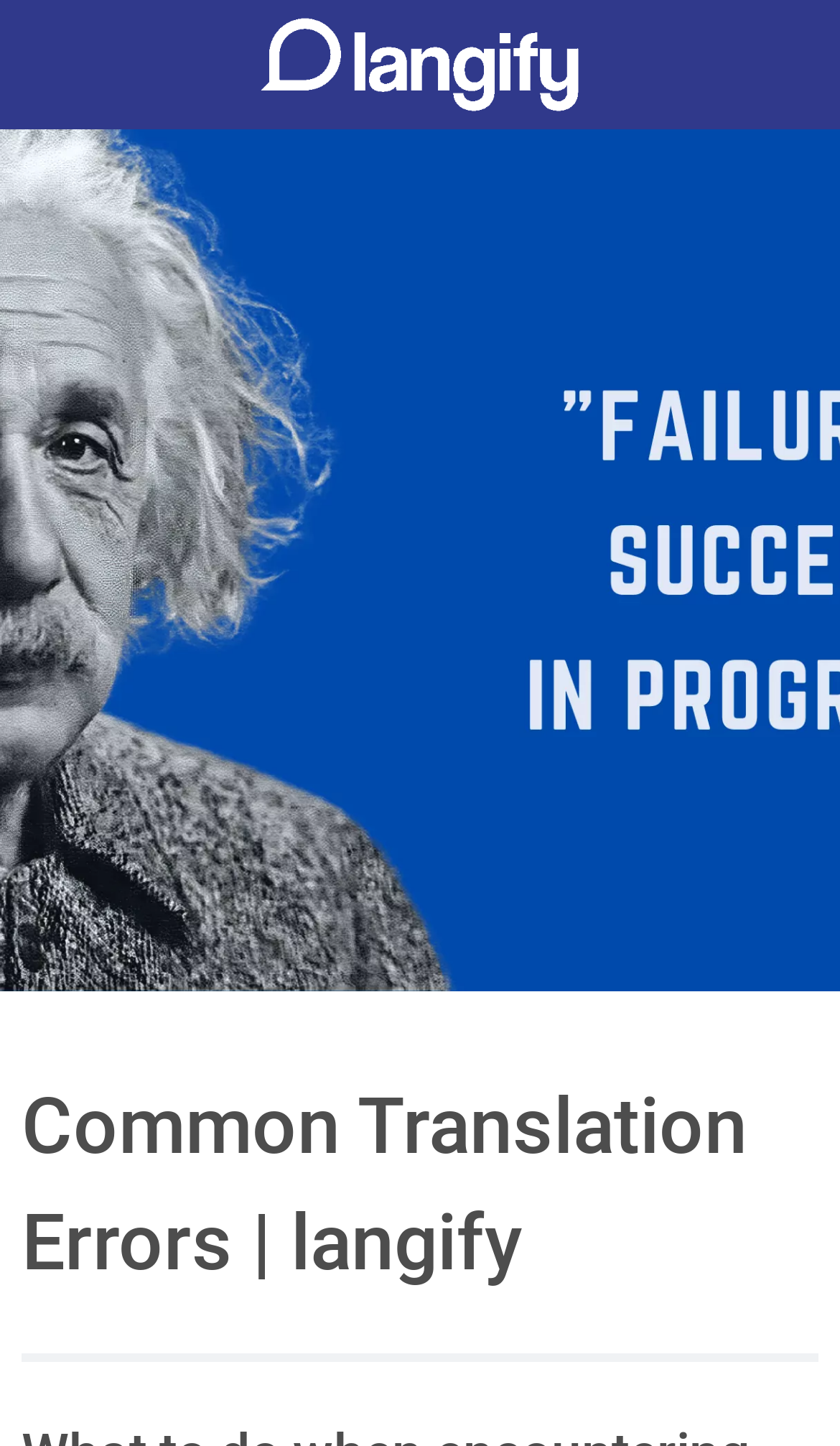Provide the text content of the webpage's main heading.

Common Translation Errors | langify